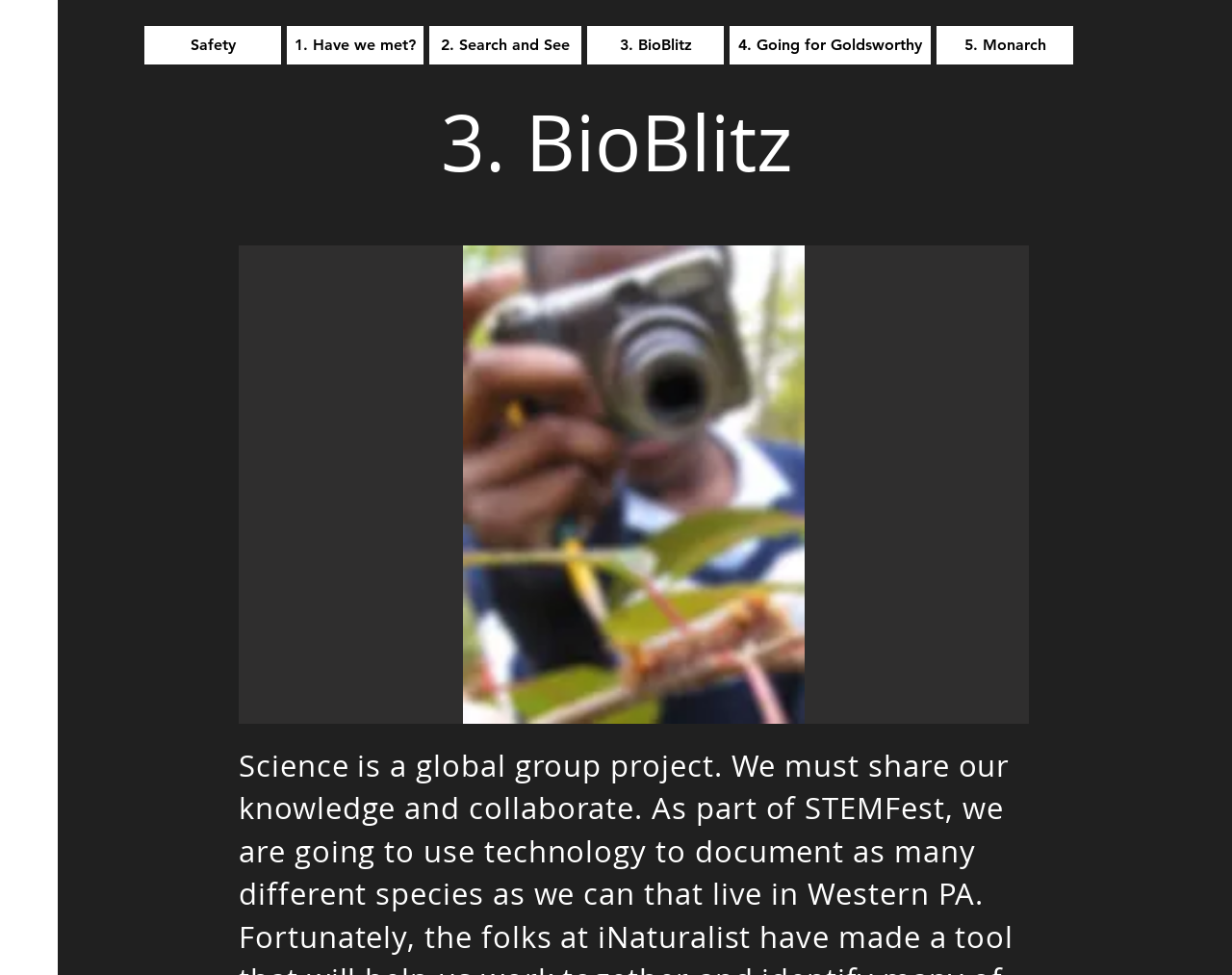What is the purpose of the Safety link? Based on the image, give a response in one word or a short phrase.

Safety information